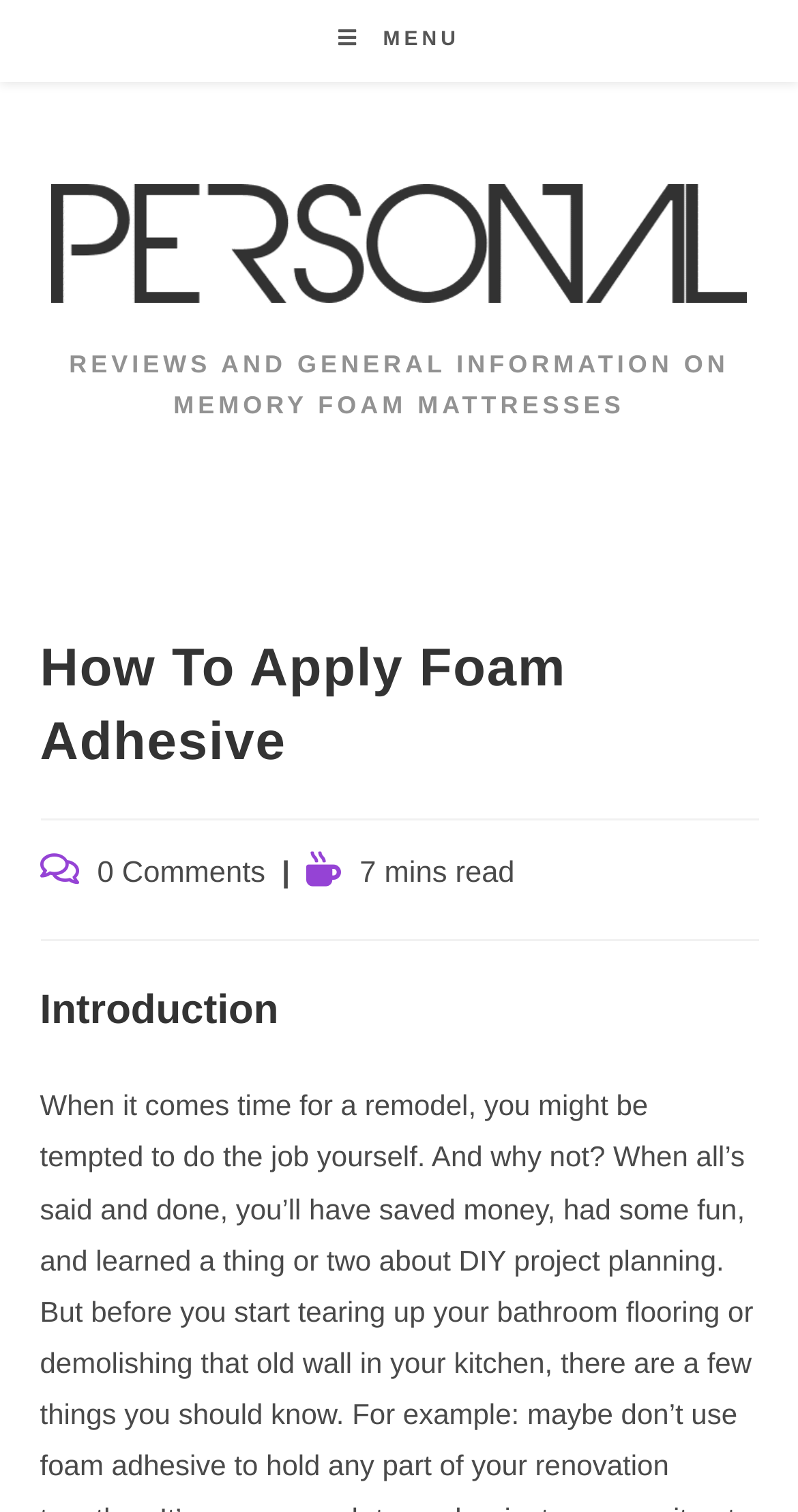What is the topic of the article?
Provide a detailed and extensive answer to the question.

I analyzed the heading elements and found that the main topic of the article is 'How To Apply Foam Adhesive', which is a subheading under the broader topic of 'REVIEWS AND GENERAL INFORMATION ON MEMORY FOAM MATTRESSES'.